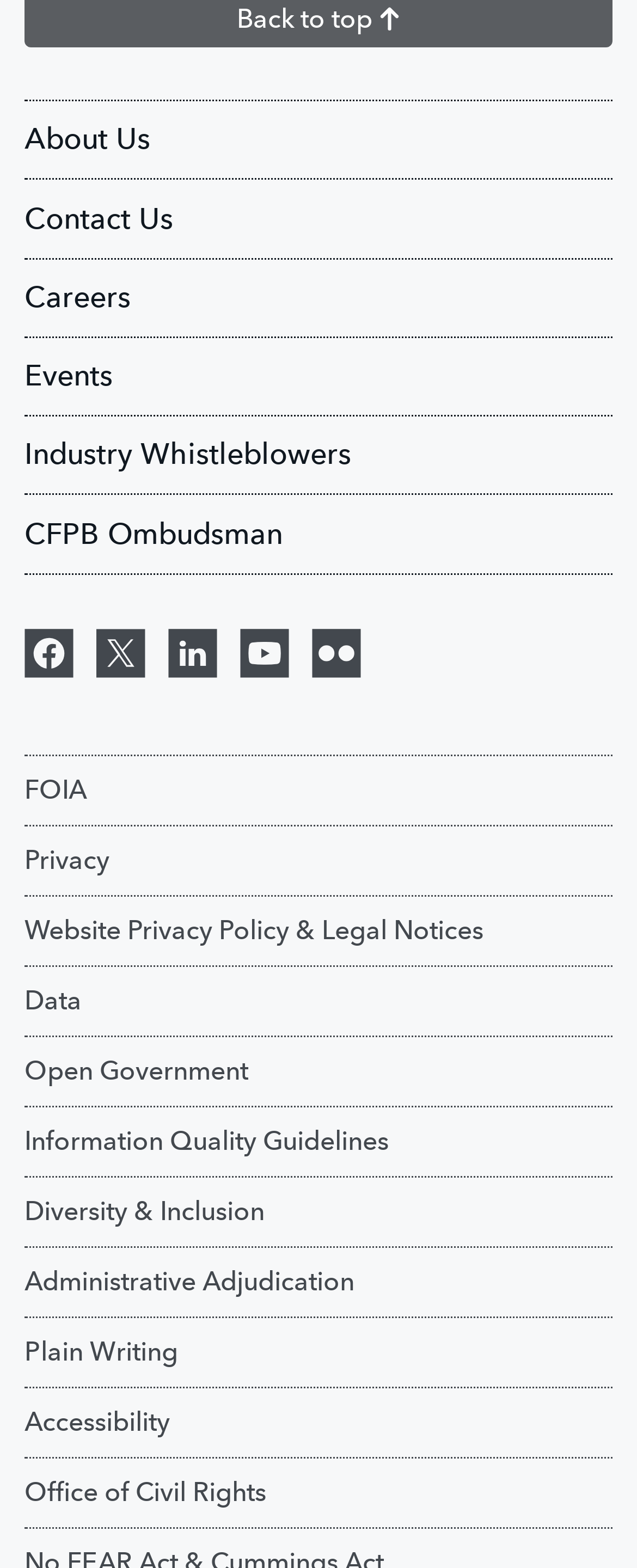For the element described, predict the bounding box coordinates as (top-left x, top-left y, bottom-right x, bottom-right y). All values should be between 0 and 1. Element description: Careers

[0.038, 0.165, 0.962, 0.215]